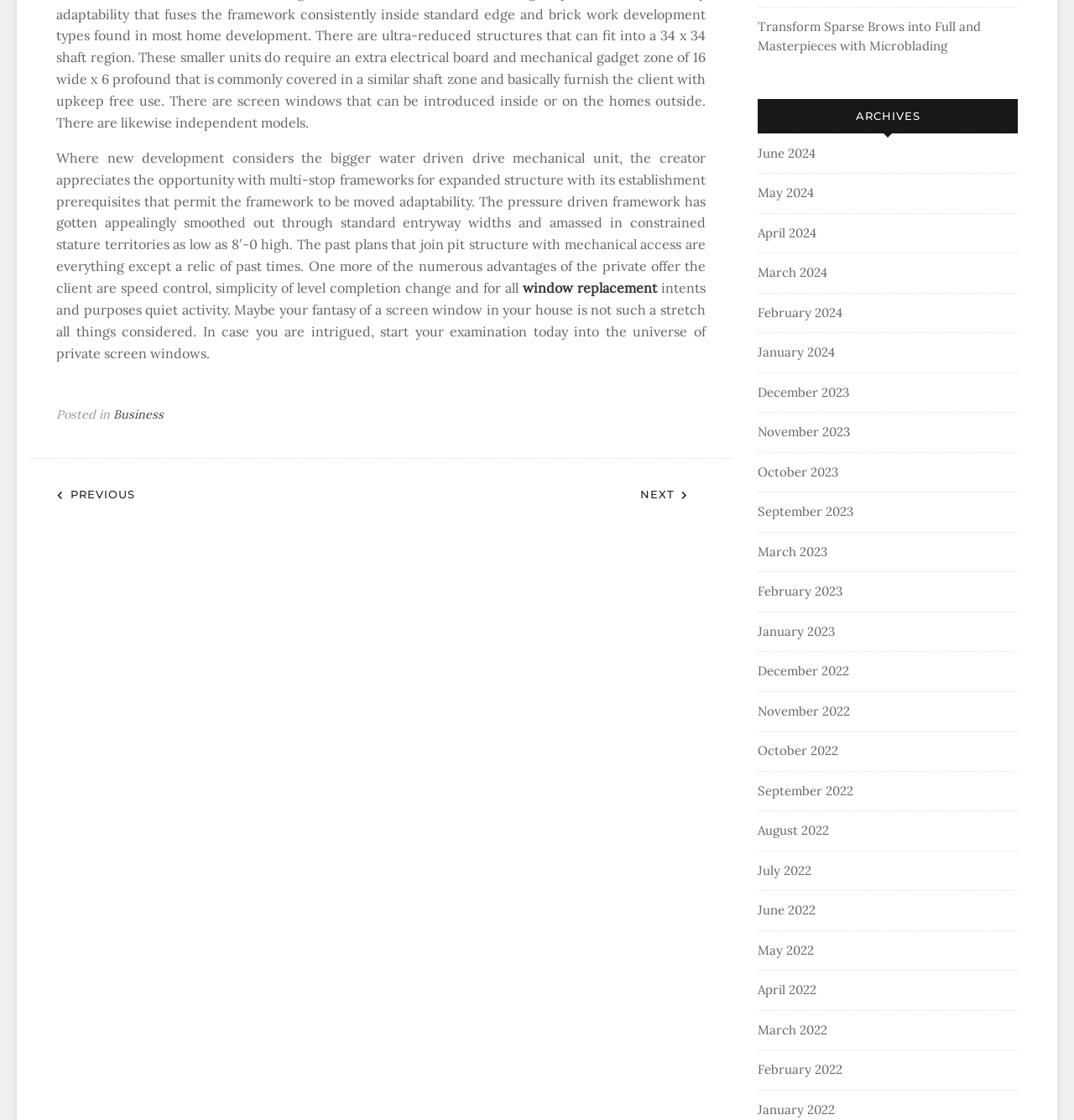What is the purpose of the 'ARCHIVES' section?
Examine the image closely and answer the question with as much detail as possible.

The 'ARCHIVES' section contains links to past posts organized by month and year, suggesting that it is used to access and browse through older posts.